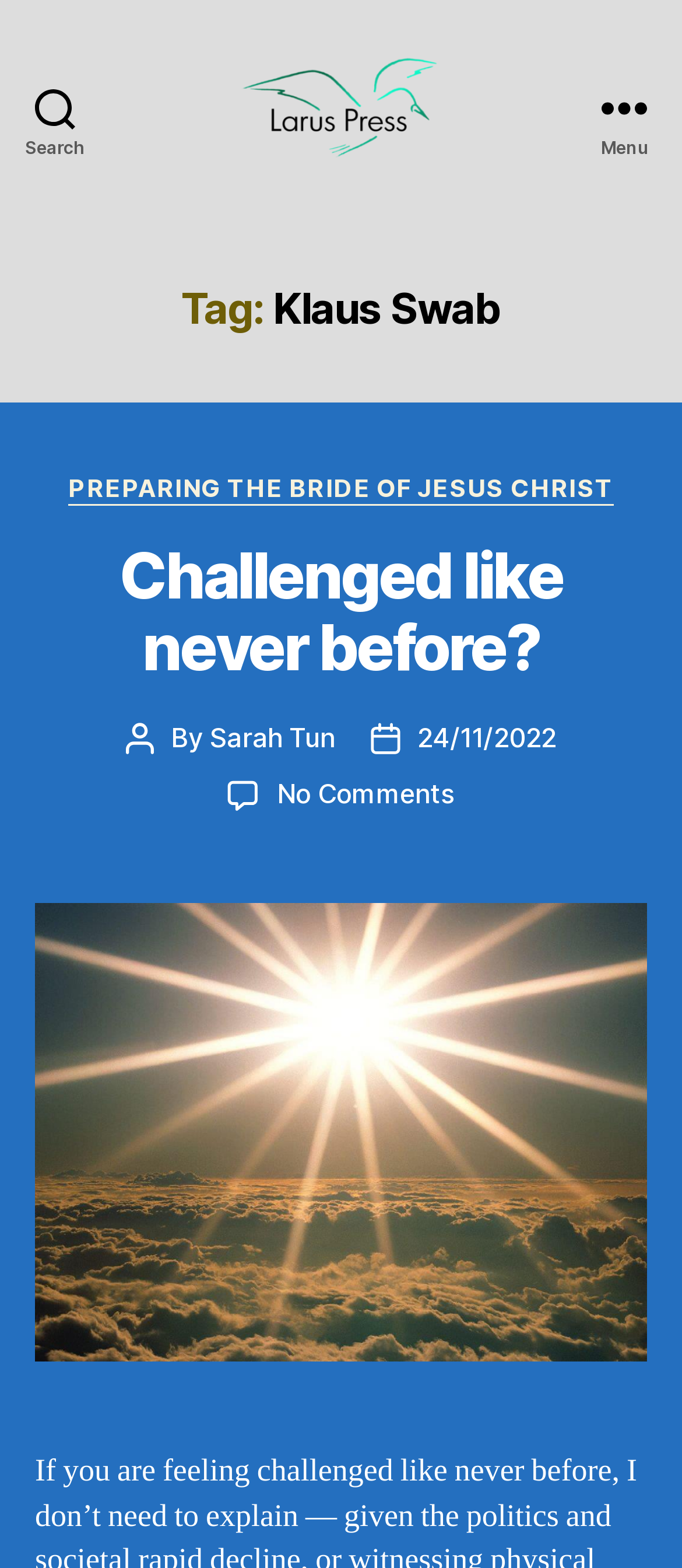What is the author of the latest article?
Please describe in detail the information shown in the image to answer the question.

I found the author's name by looking at the section that displays the post author and date. The text 'By' is followed by a link to the author's name, which is 'Sarah Tun'.